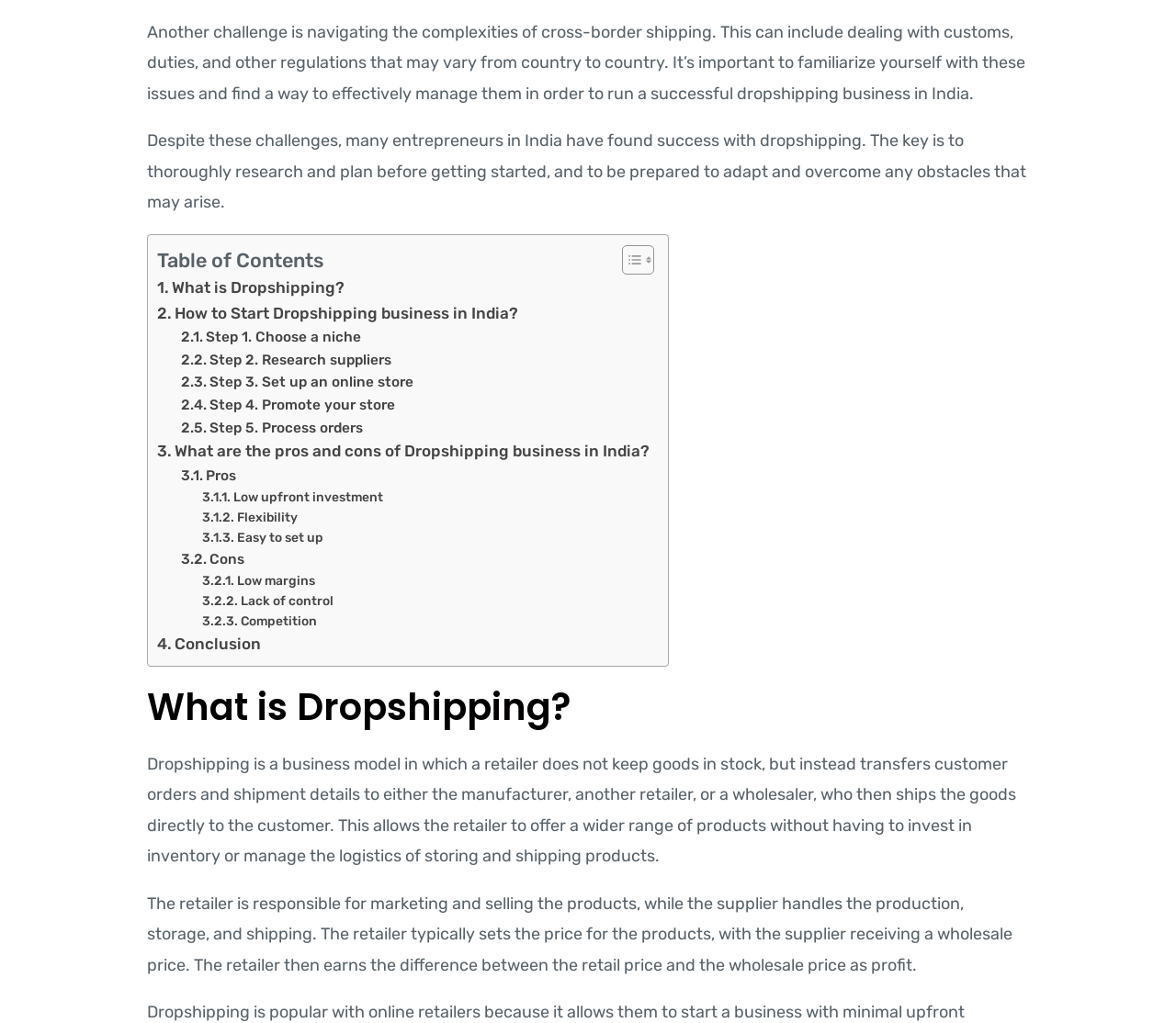Use a single word or phrase to answer this question: 
What are the two main responsibilities of a retailer in a dropshipping business?

Marketing and selling